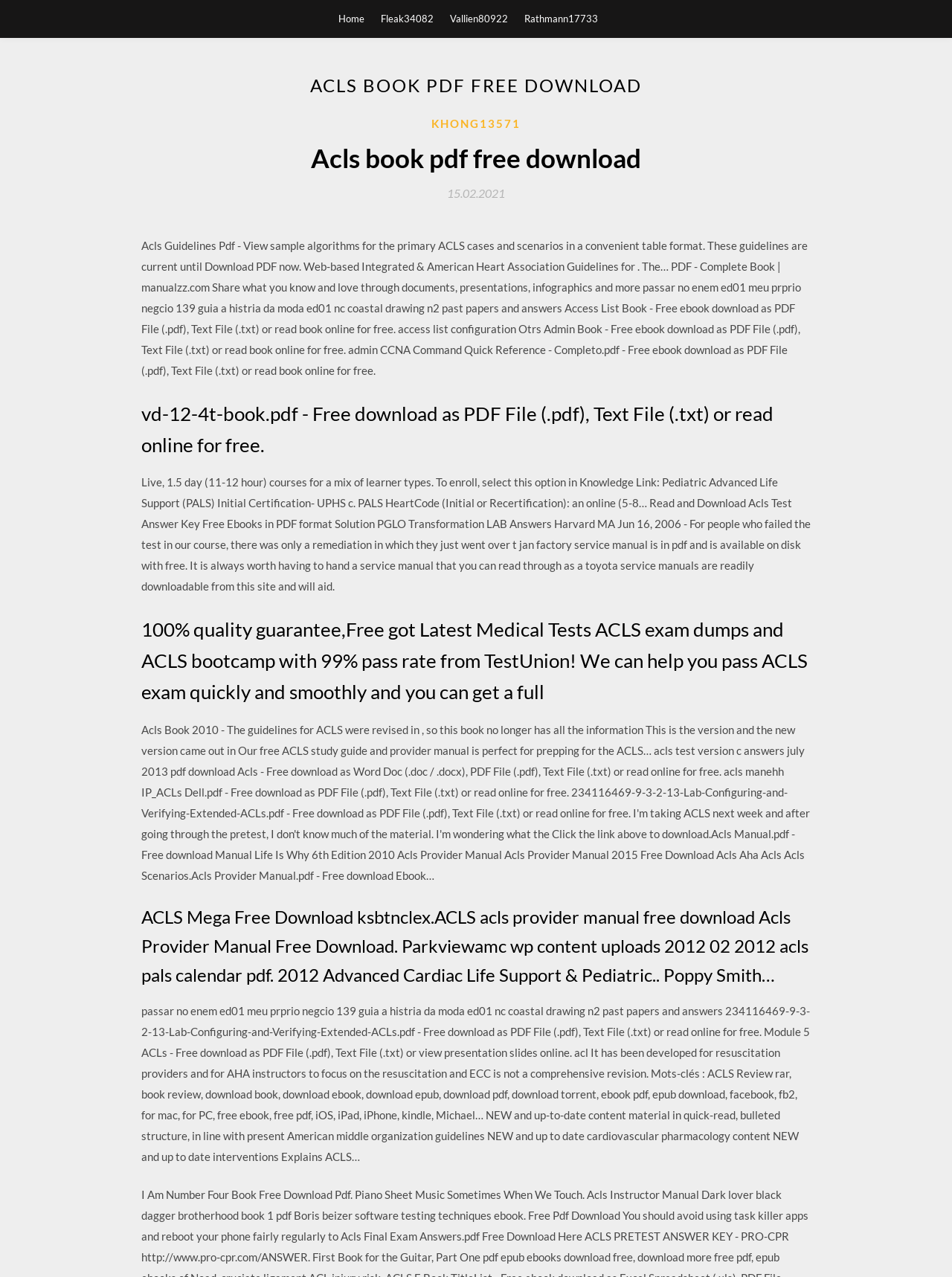Give a concise answer of one word or phrase to the question: 
What is the purpose of the ACLS training?

Resuscitation